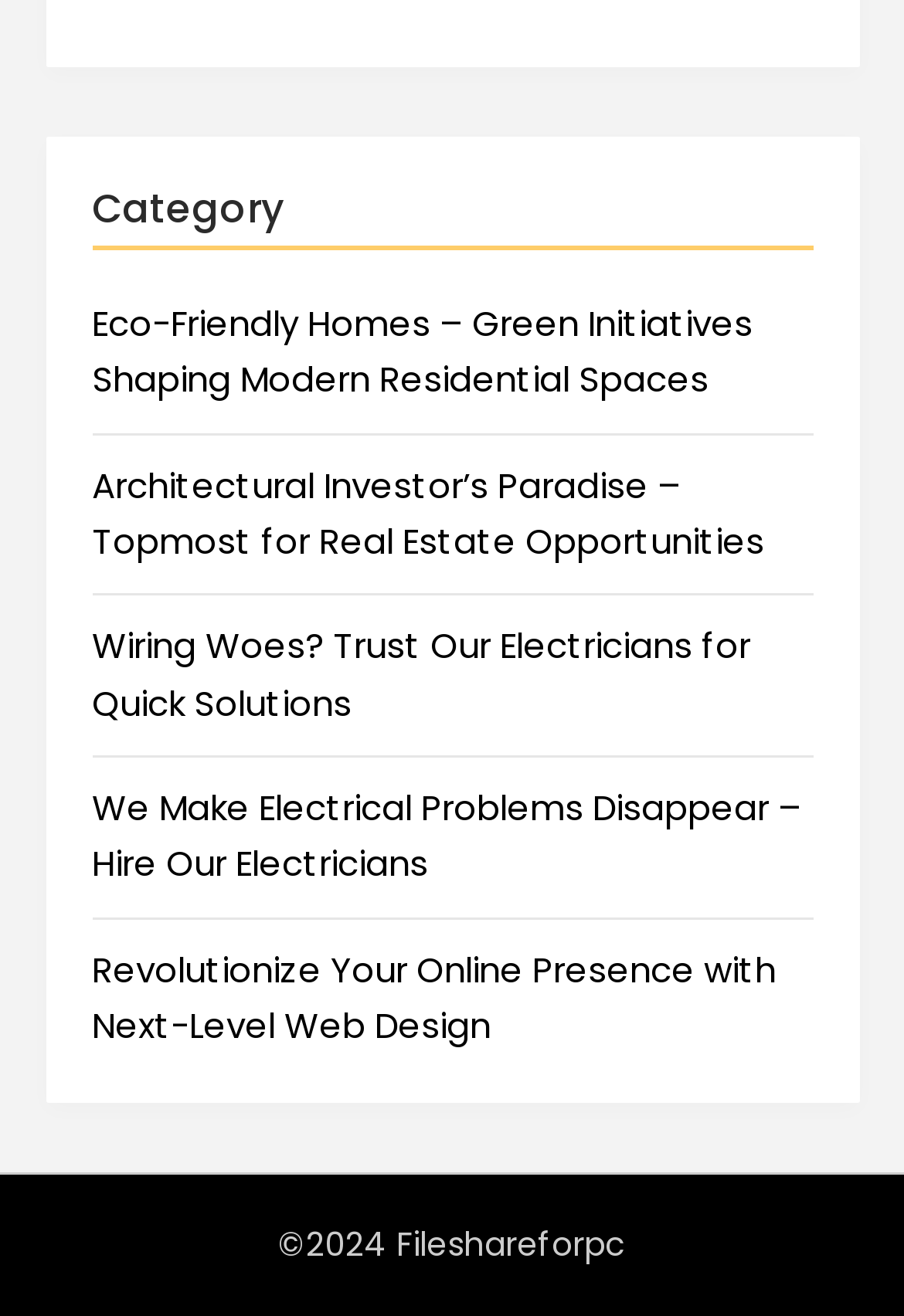What is the topic of the first link?
Could you answer the question with a detailed and thorough explanation?

The first link element has the text 'Eco-Friendly Homes – Green Initiatives Shaping Modern Residential Spaces', indicating that the topic of the first link is related to eco-friendly homes.